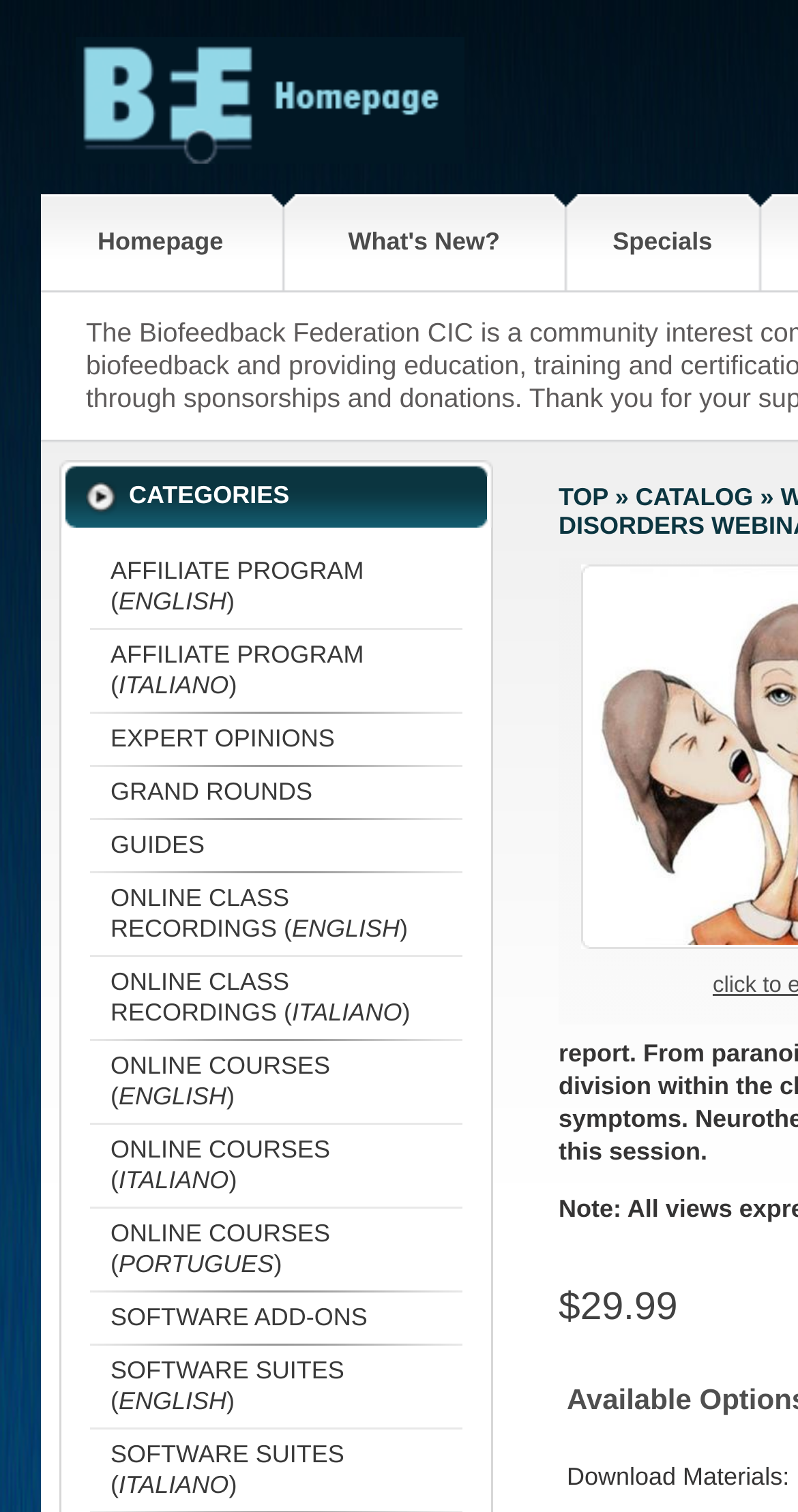Given the webpage screenshot, identify the bounding box of the UI element that matches this description: "ONLINE COURSES (ITALIANO)".

[0.113, 0.743, 0.579, 0.798]